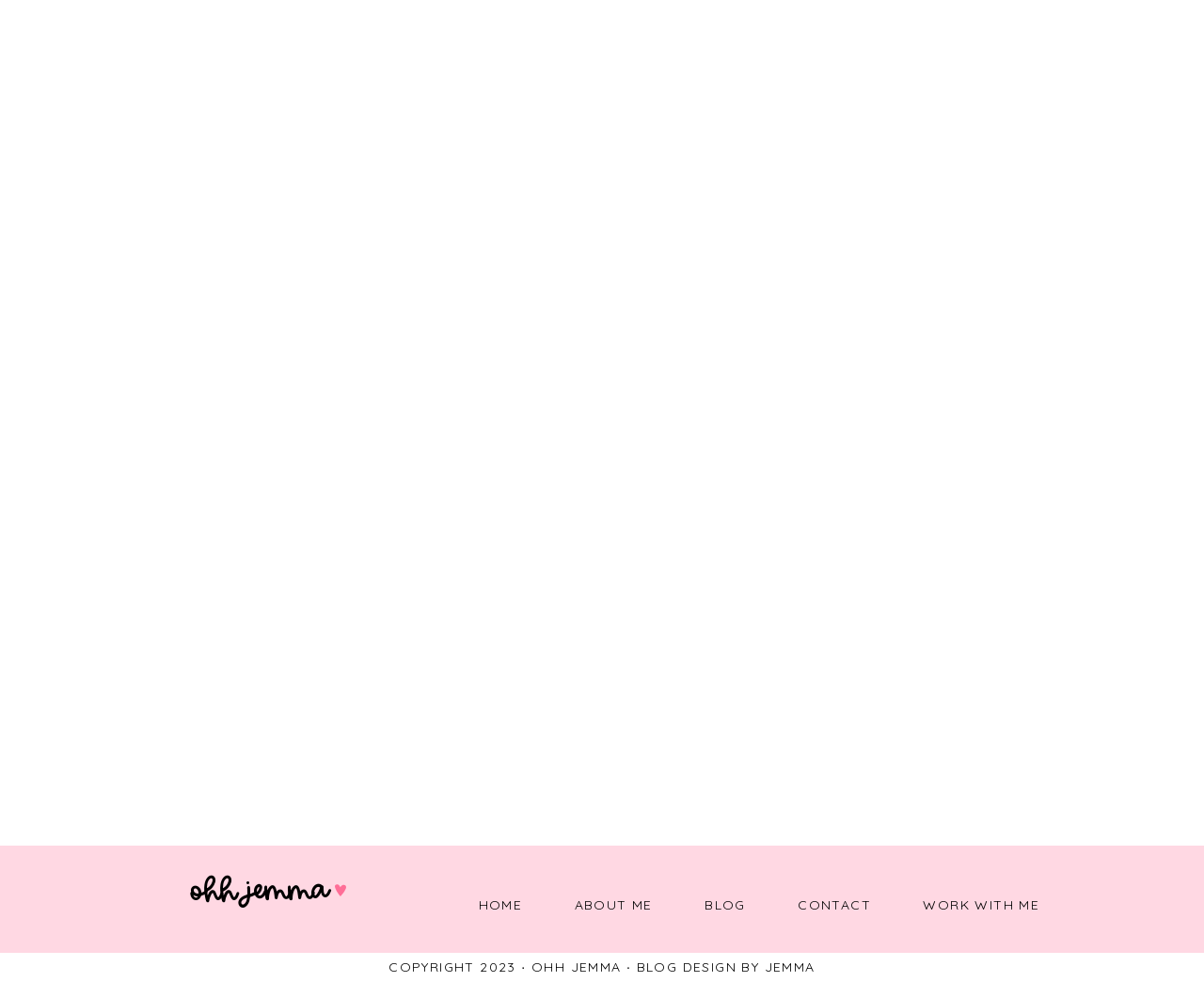What is the purpose of the 'WORK WITH ME' link?
From the details in the image, provide a complete and detailed answer to the question.

The 'WORK WITH ME' link is likely a call-to-action for visitors who are interested in collaborating or working with the blog owner, Jemma, possibly for business or professional purposes.